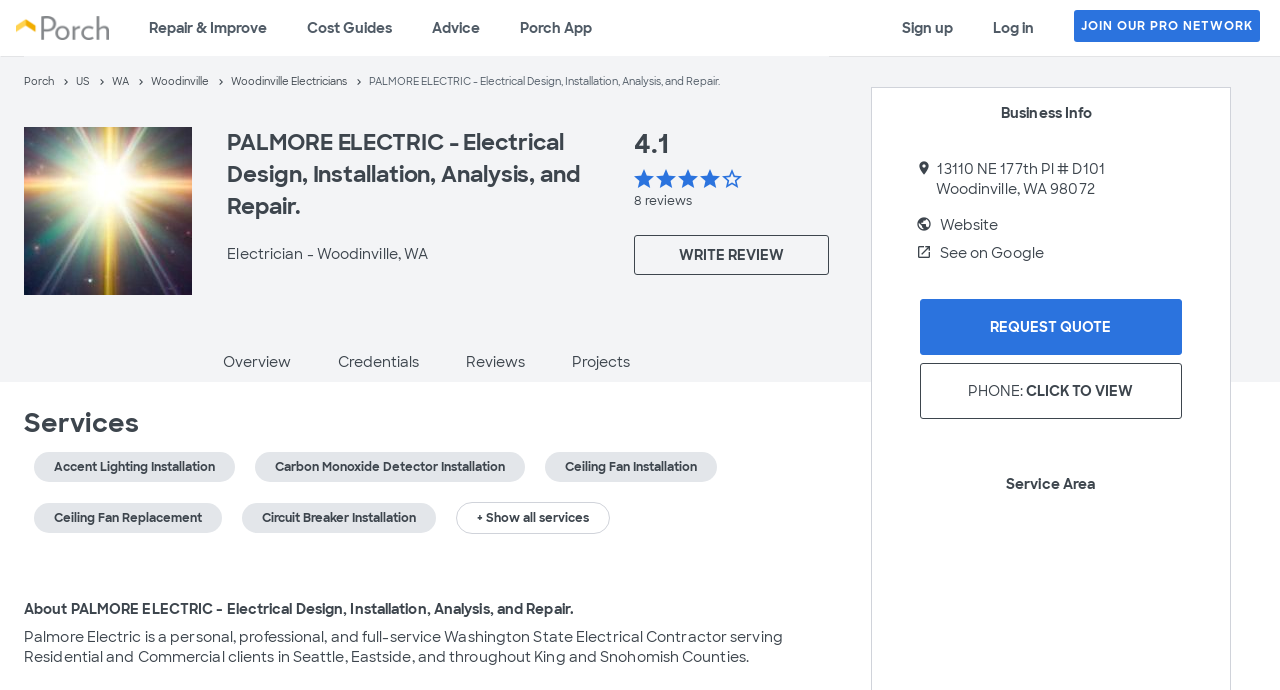Please identify the bounding box coordinates of the clickable area that will allow you to execute the instruction: "Request a quote from PALMORE ELECTRIC".

[0.718, 0.434, 0.923, 0.515]